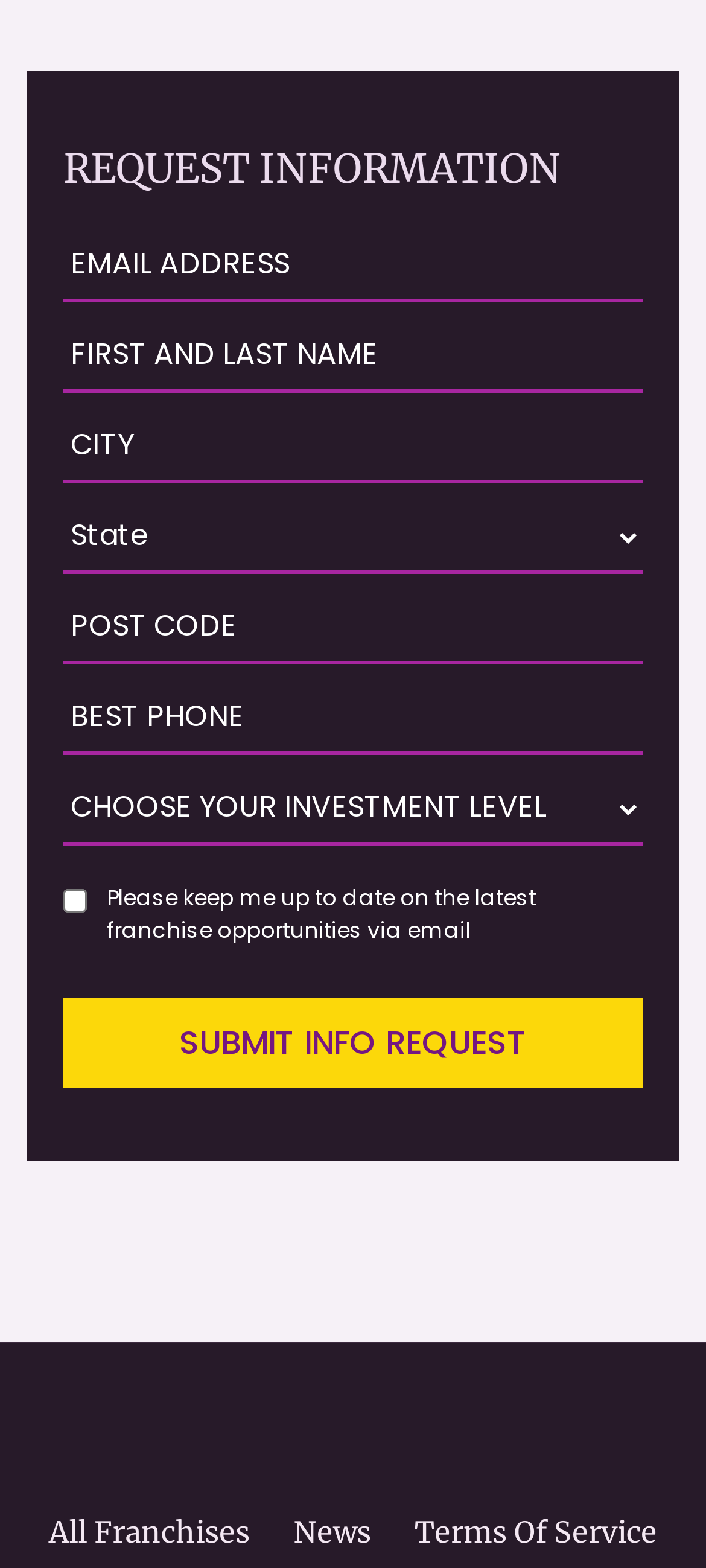Determine the bounding box coordinates of the clickable region to follow the instruction: "Enter email address".

[0.09, 0.146, 0.91, 0.192]